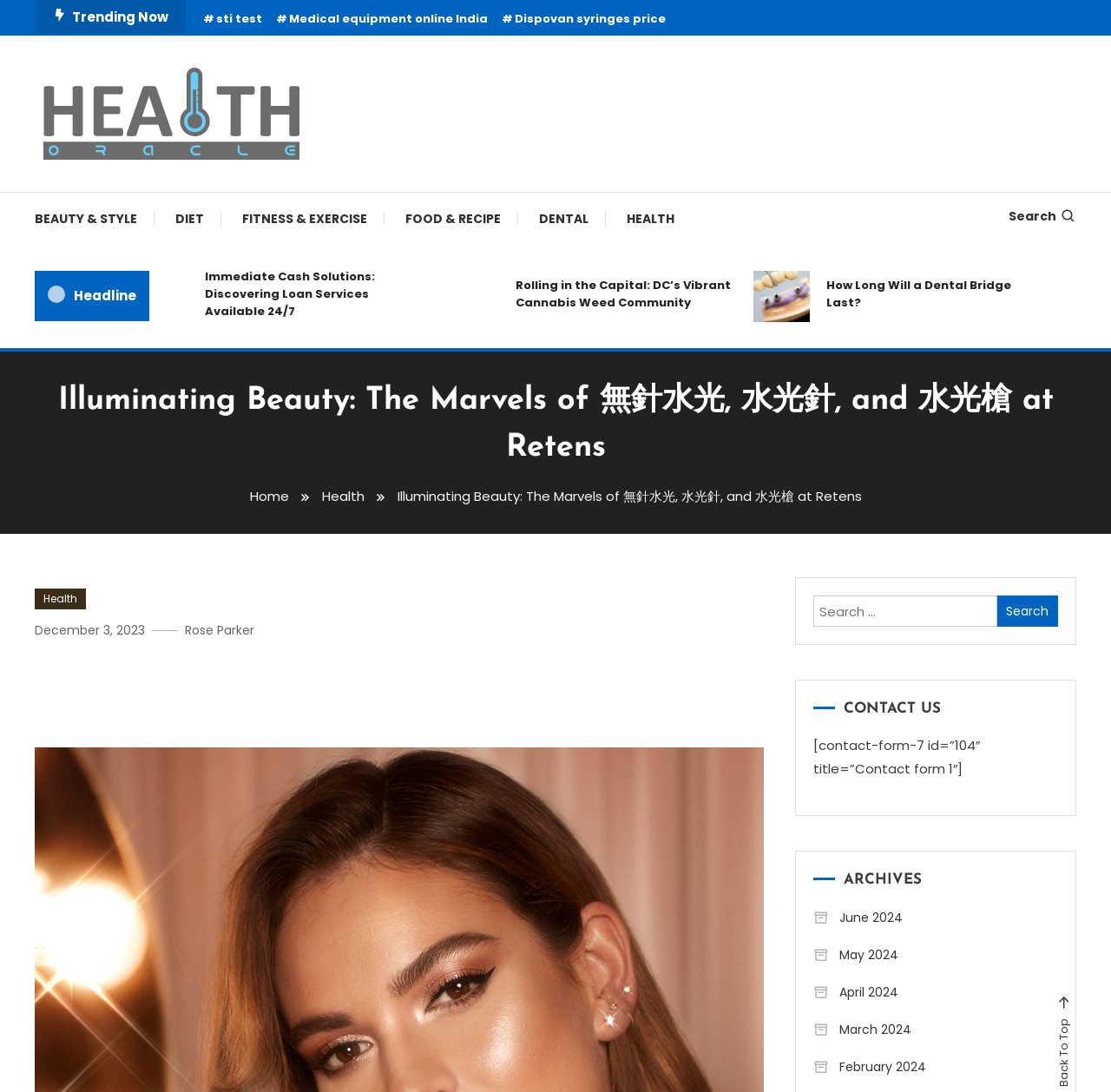What is the name of the author of the current article?
Carefully analyze the image and provide a thorough answer to the question.

I determined the answer by looking at the link element with the text 'Rose Parker', which is located near the date of the article, indicating that it is the author's name.